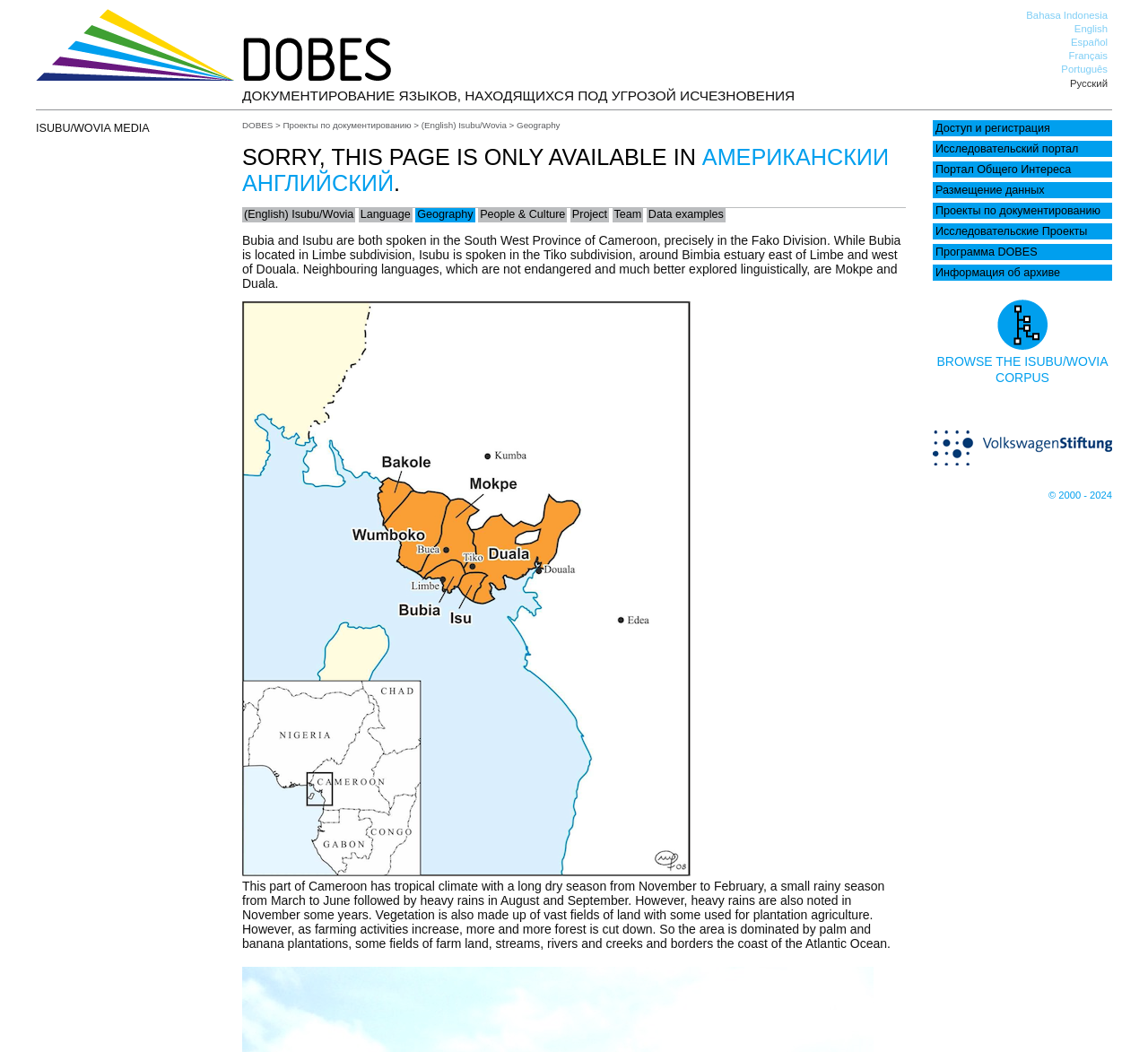Find the bounding box coordinates of the area that needs to be clicked in order to achieve the following instruction: "View the map". The coordinates should be specified as four float numbers between 0 and 1, i.e., [left, top, right, bottom].

[0.211, 0.287, 0.602, 0.833]